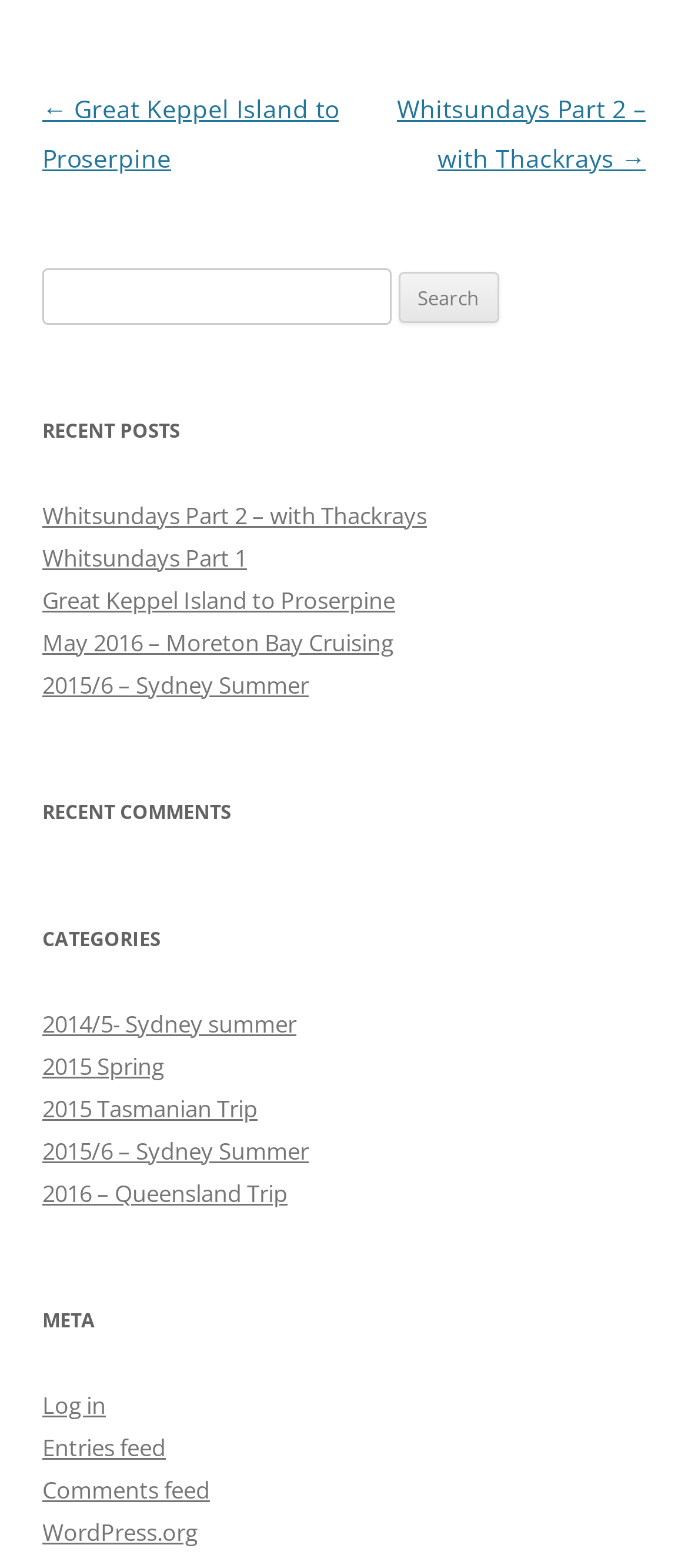Find the bounding box coordinates for the area that should be clicked to accomplish the instruction: "Go to the previous post".

[0.062, 0.058, 0.492, 0.111]